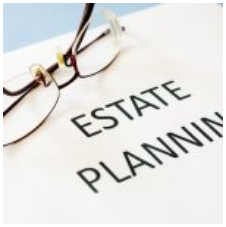Elaborate on the contents of the image in great detail.

The image features a close-up view of a document titled "ESTATE PLANNING," laid out against a soft blue background. A pair of reading glasses rests nearby, suggesting a focus on reading or reviewing important information. This visual underscores the significance of estate planning, which involves preparing for the management of an individual's assets and responsibilities in the event of their death or incapacitation. The presence of the glasses highlights the careful consideration and attention to detail that such planning requires.